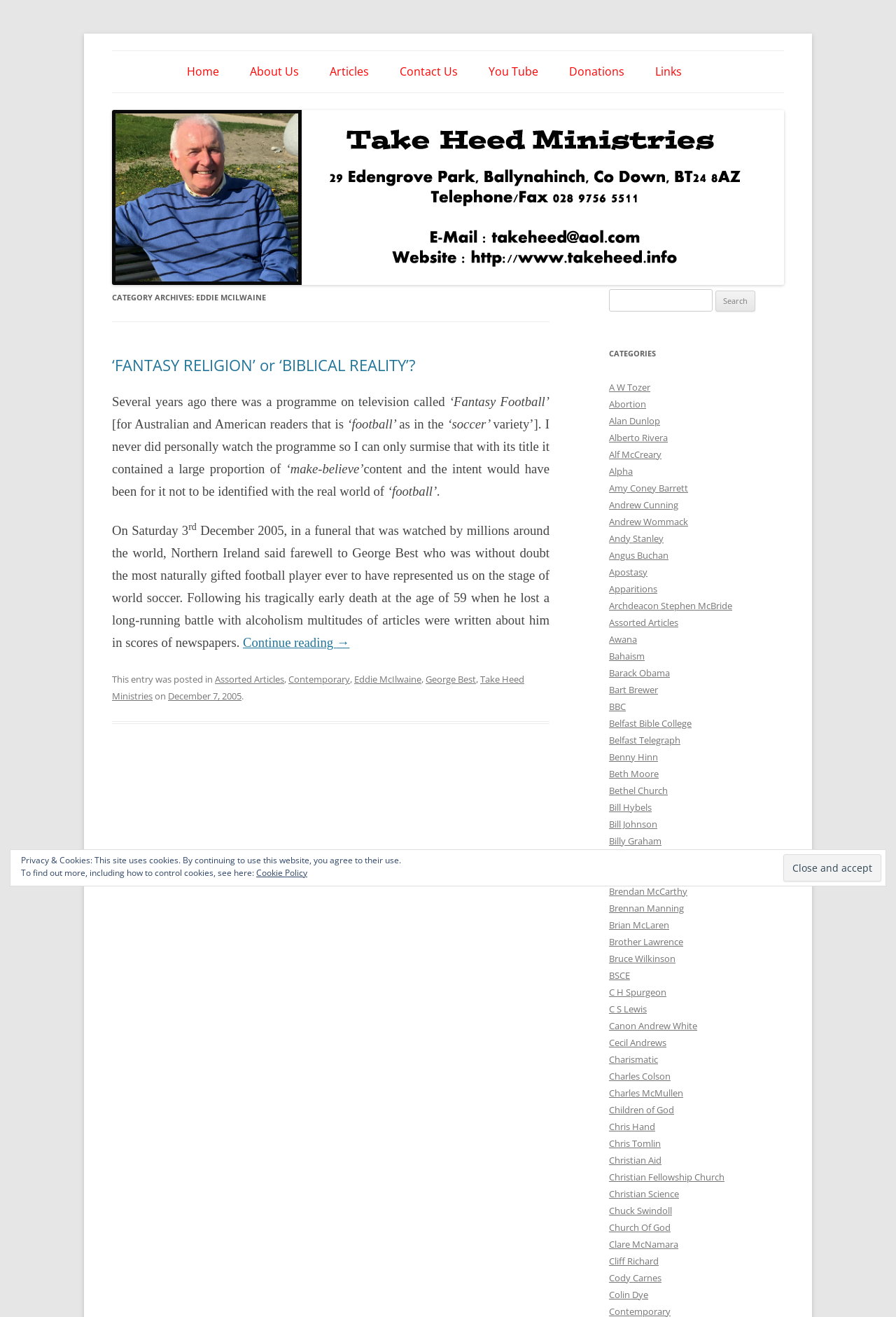Create a detailed summary of all the visual and textual information on the webpage.

The webpage is about Eddie McIlwaine and Take Heed Ministries. At the top, there is a heading "Take Heed Ministries" with a link to the same name. Below it, there is a link to "Skip to content". 

On the top navigation bar, there are several links, including "Home", "About Us", "Articles", "Contact Us", "You Tube", "Donations", and "Links". 

To the right of the navigation bar, there is a section with a heading "CATEGORY ARCHIVES: EDDIE MCILWAINE". Below it, there is an article with a heading "'FANTASY RELIGION' or 'BIBLICAL REALITY'?" and a link to the same title. The article discusses the concept of fantasy religion and its relation to biblical reality, using an analogy with a TV program called "Fantasy Football". The article also mentions George Best, a famous football player, and his funeral.

Below the article, there is a footer section with links to categories, including "Assorted Articles", "Contemporary", "Eddie McIlwaine", "George Best", and "Take Heed Ministries". There is also a link to the date "December 7, 2005".

To the right of the article, there is a search box with a label "Search for:" and a button to submit the search. Below the search box, there is a section with a heading "CATEGORIES" and a list of links to various categories, including "A W Tozer", "Abortion", "Alan Dunlop", and many others.